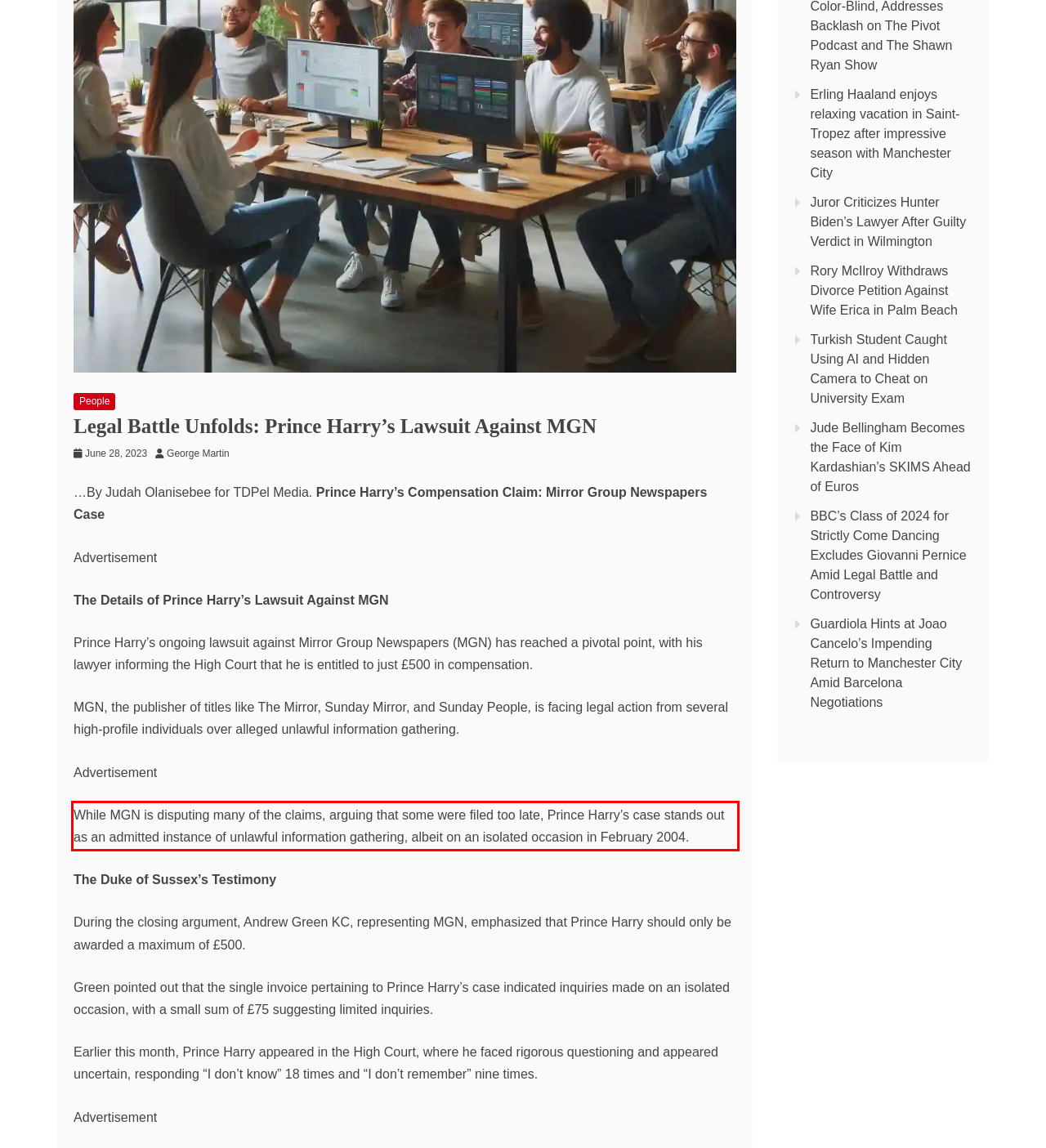Examine the webpage screenshot, find the red bounding box, and extract the text content within this marked area.

While MGN is disputing many of the claims, arguing that some were filed too late, Prince Harry’s case stands out as an admitted instance of unlawful information gathering, albeit on an isolated occasion in February 2004.